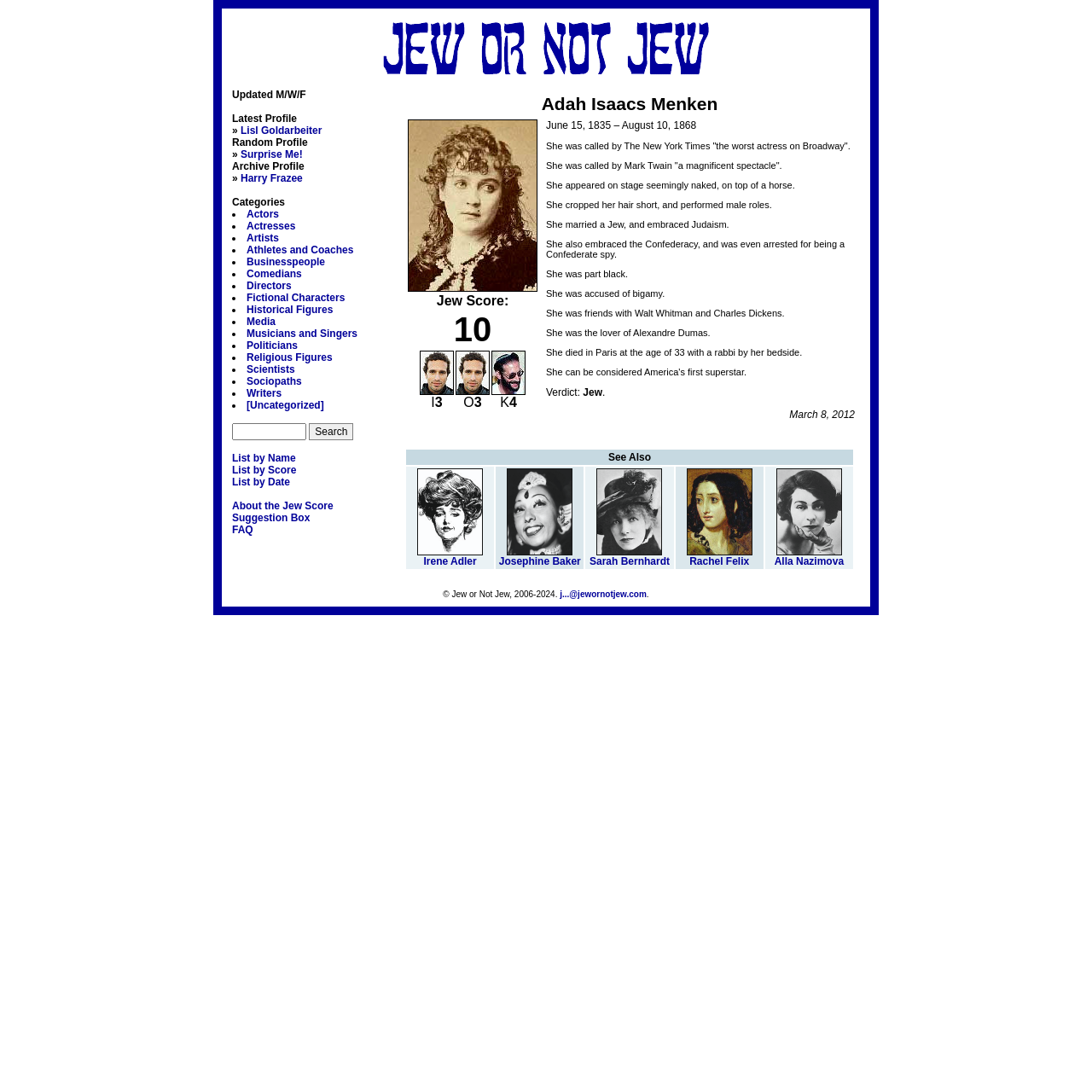How old was Adah Isaacs Menken when she died?
Answer the question in as much detail as possible.

According to the webpage, Adah Isaacs Menken died at the age of 33, as mentioned in the text 'She died in Paris at the age of 33 with a rabbi by her bedside.'